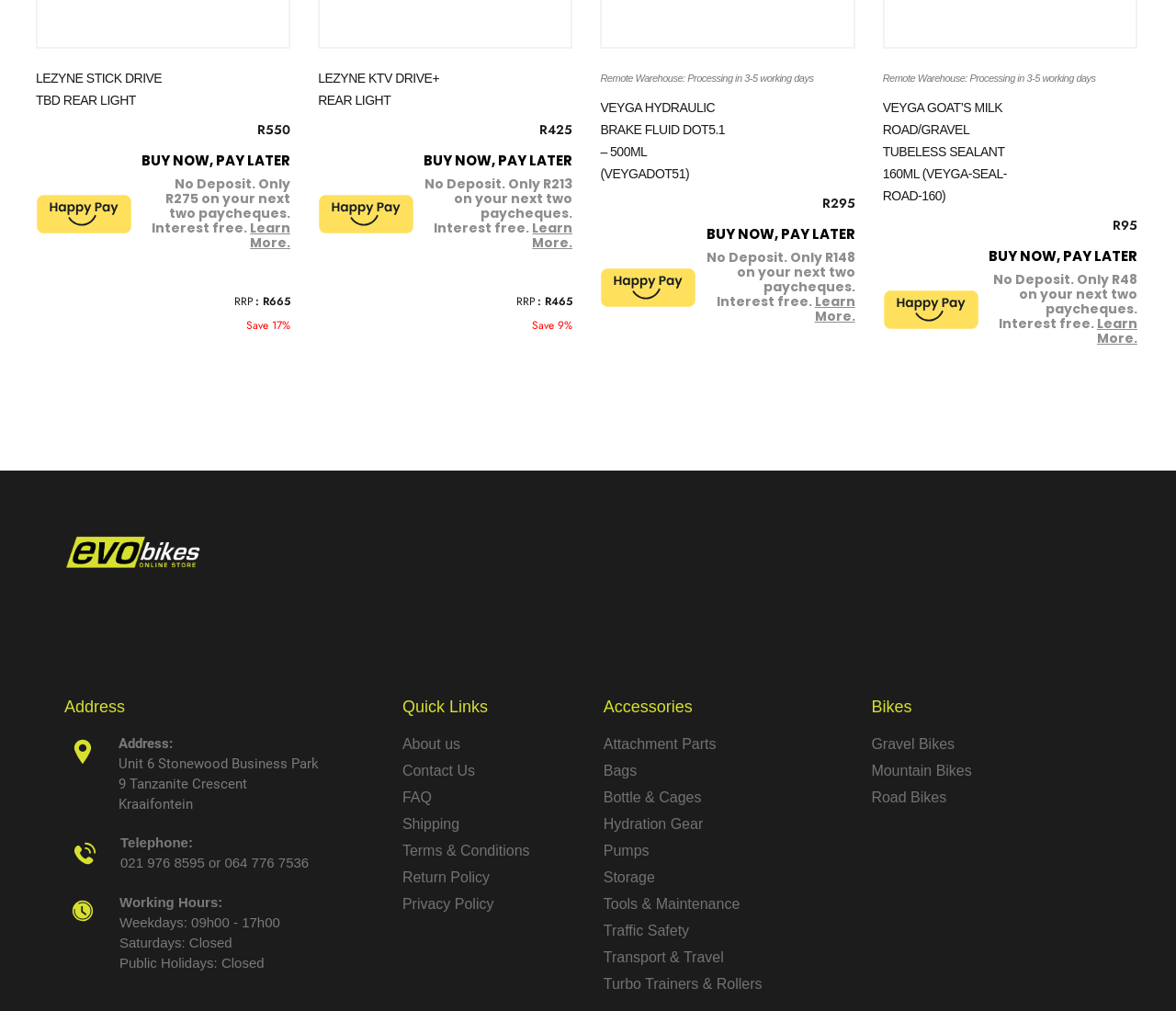Answer the question below using just one word or a short phrase: 
How many products are displayed on this page?

4